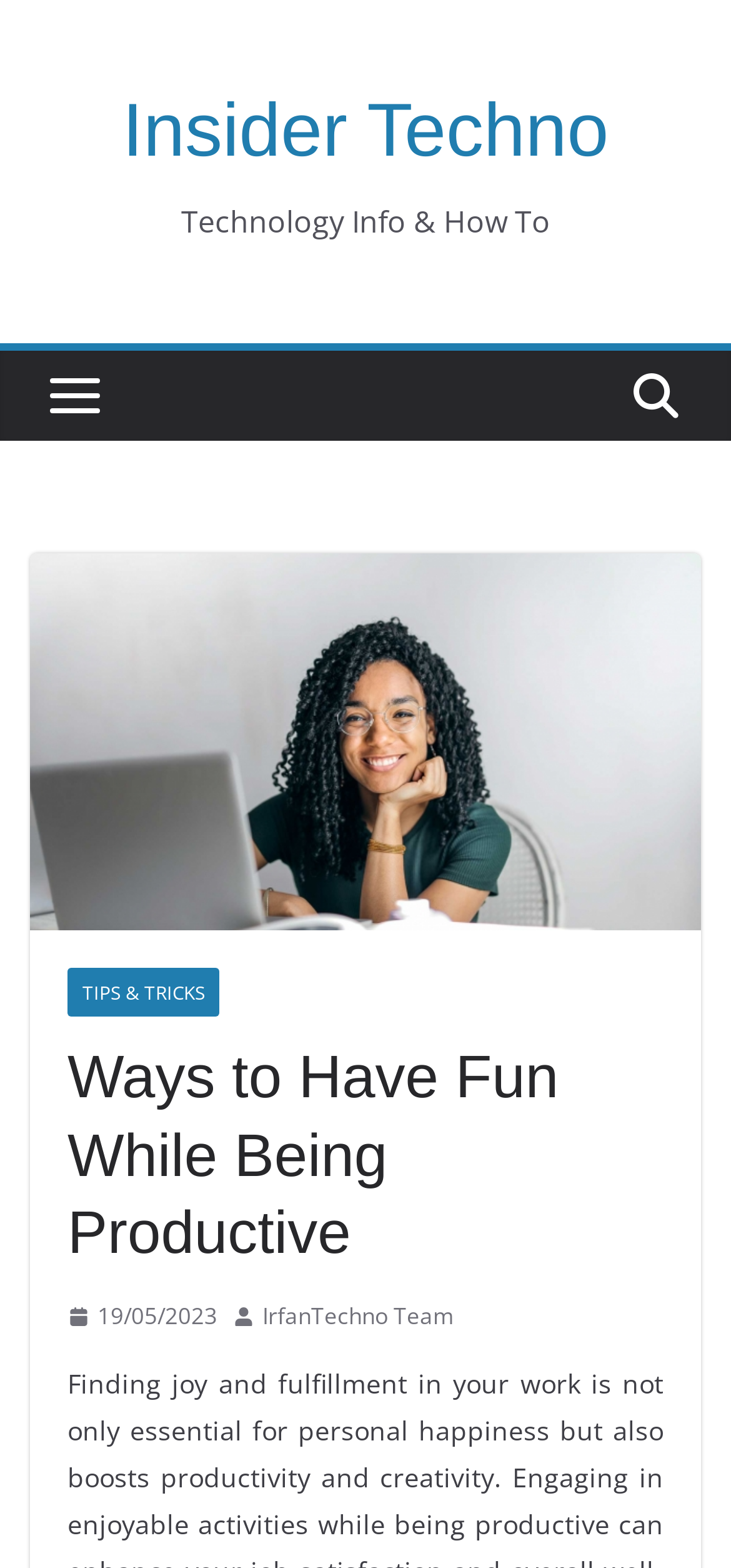Generate a thorough description of the webpage.

The webpage is about "Ways to Have Fun While Being Productive" and appears to be a blog or article page. At the top, there is a heading that reads "Insider Techno" with a link to the same text. Below this, there is a static text that says "Technology Info & How To". 

On the left side, there are two images, one smaller and one larger. The larger image has a caption "Ways to Have Fun While Being Productive". 

On the right side, there is a link to "TIPS & TRICKS". Below this, there is a header section that contains the main title of the page "Ways to Have Fun While Being Productive". 

Further down, there are three elements in a row. The first is a link to a date "19/05/2023", accompanied by a small image and a time element. The second is a small image, and the third is a link to "IrfanTechno Team".